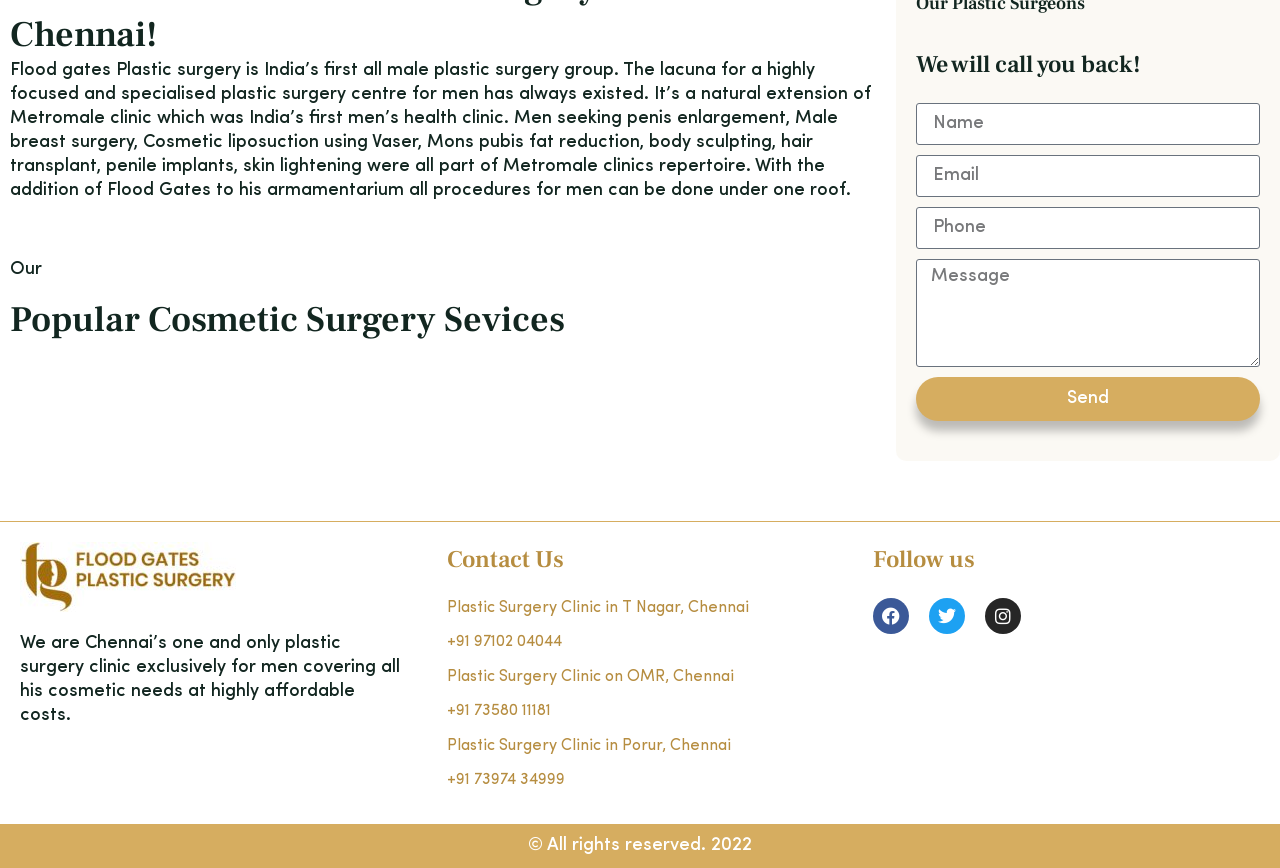Provide the bounding box coordinates for the UI element that is described by this text: "name="form_fields[name]" placeholder="Name"". The coordinates should be in the form of four float numbers between 0 and 1: [left, top, right, bottom].

[0.716, 0.119, 0.984, 0.167]